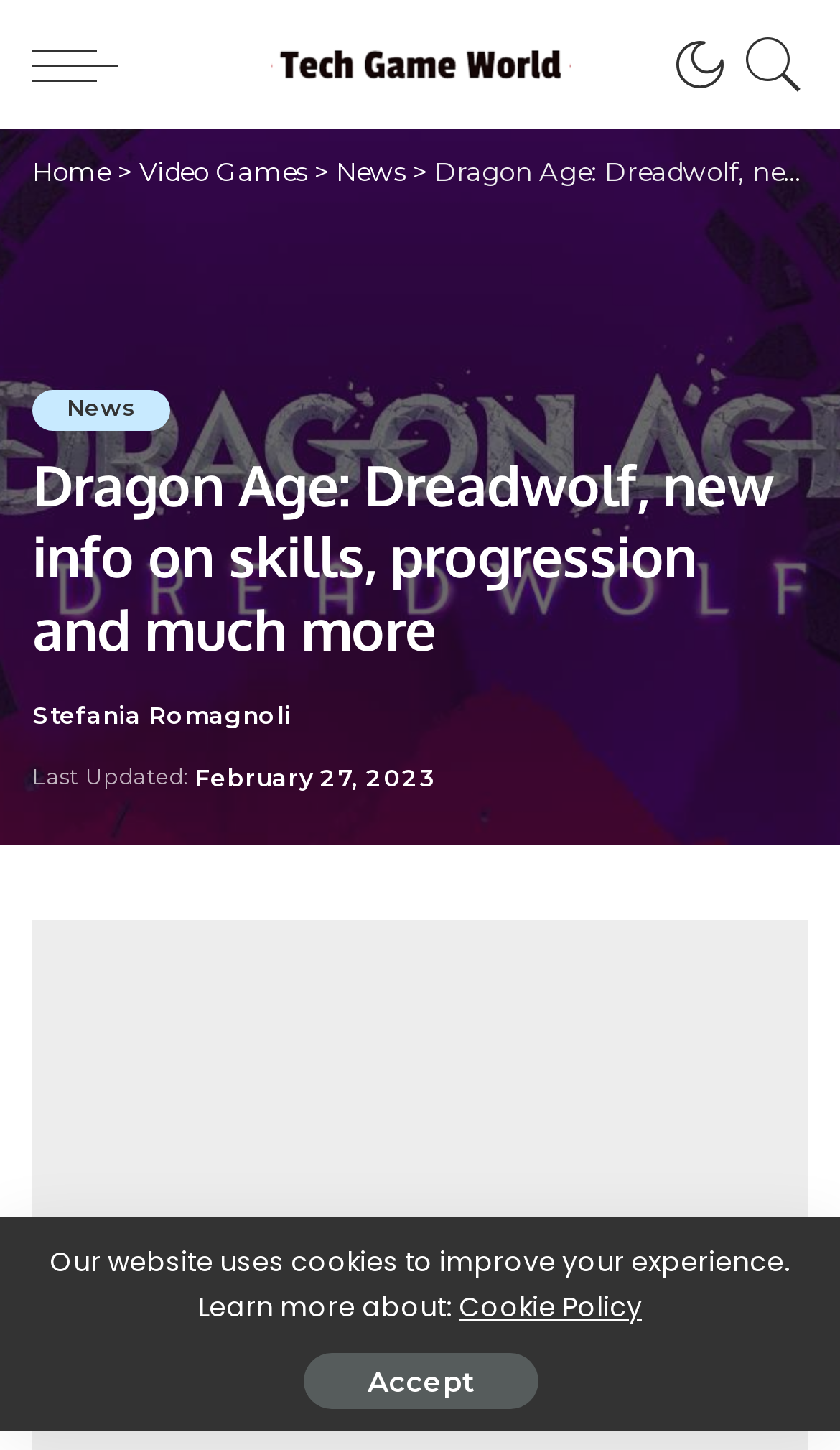Answer the question with a brief word or phrase:
When was the article last updated?

February 27, 2023